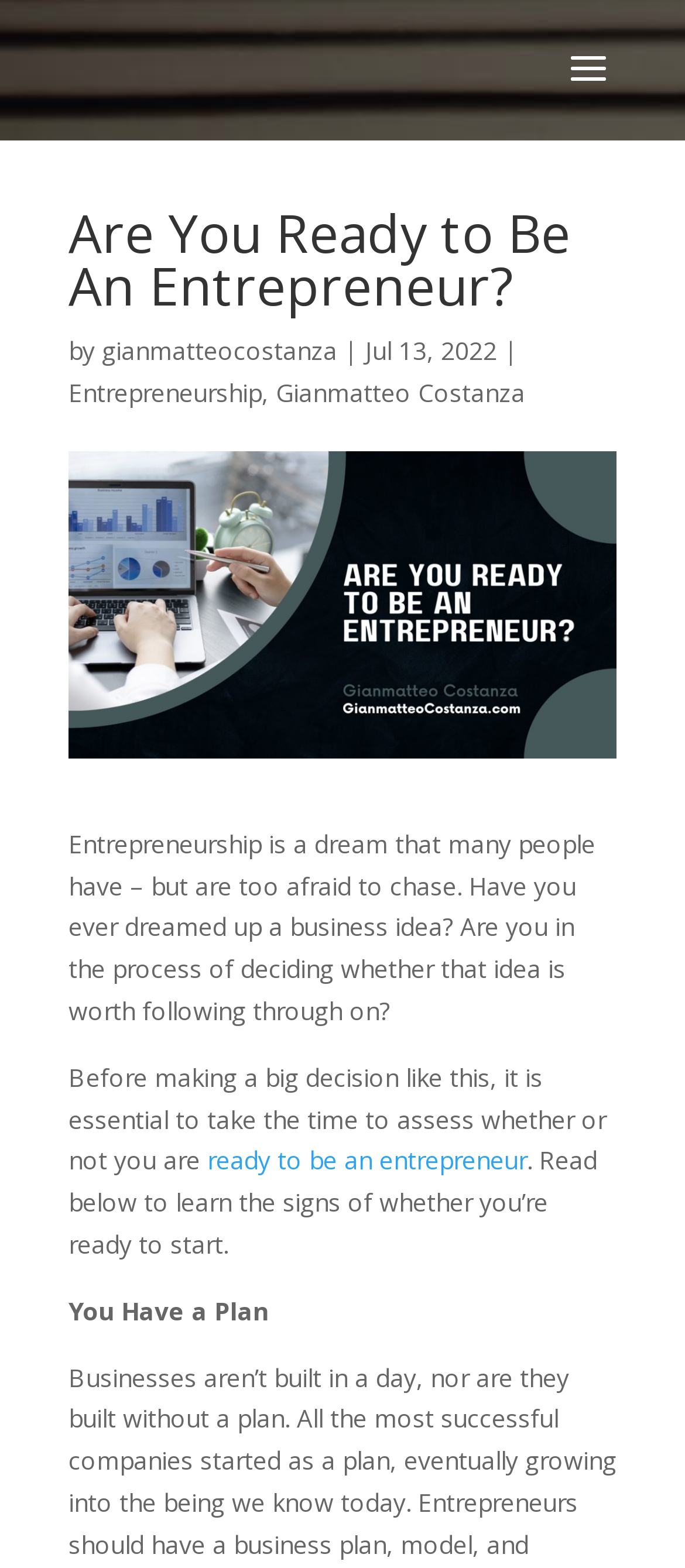Who is the author of the article?
Offer a detailed and full explanation in response to the question.

The author of the article can be determined by looking at the text 'by Gianmatteo Costanza' which is located below the main heading.